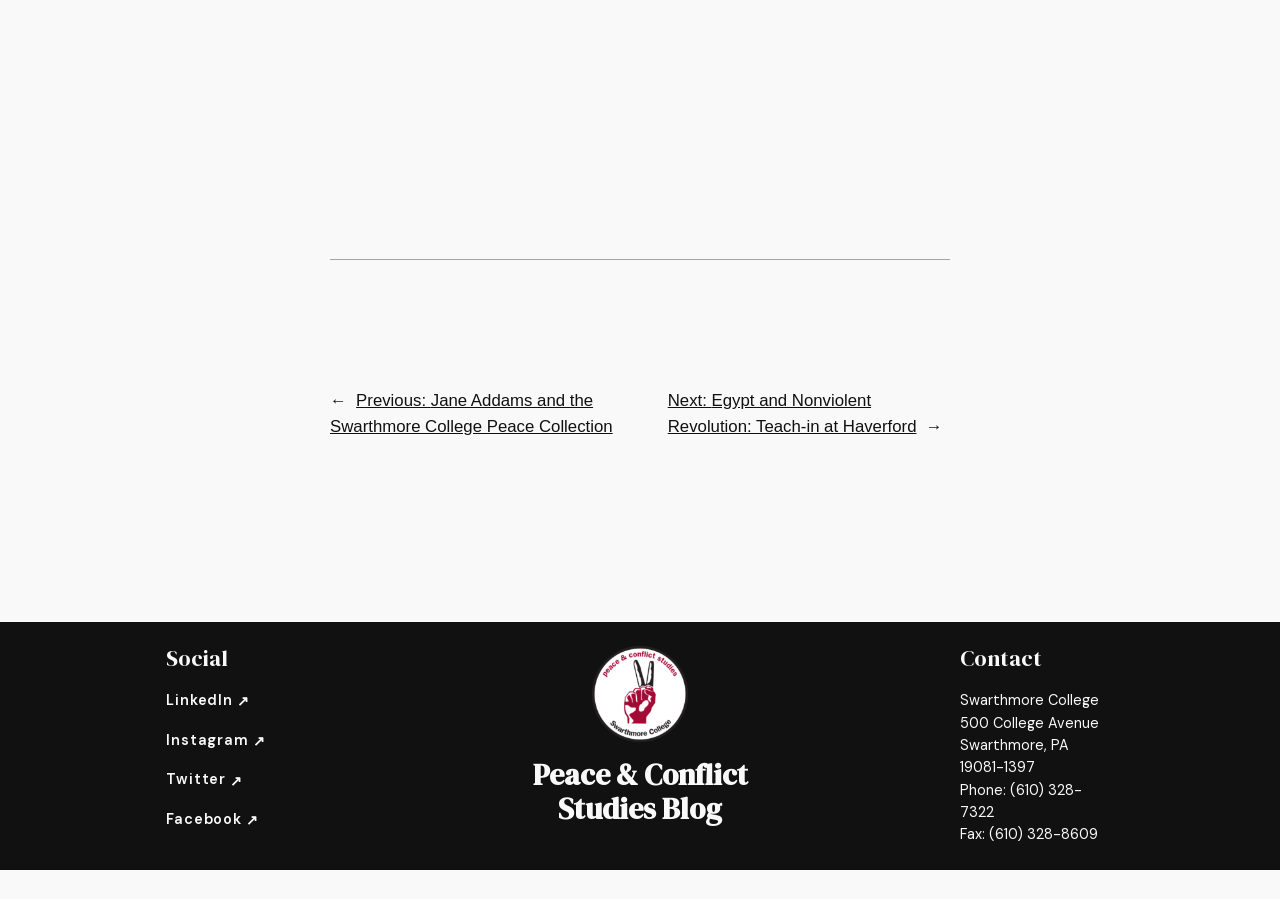Determine the bounding box coordinates of the section I need to click to execute the following instruction: "Add to cart: “Georgian Pie Packwoods”". Provide the coordinates as four float numbers between 0 and 1, i.e., [left, top, right, bottom].

None